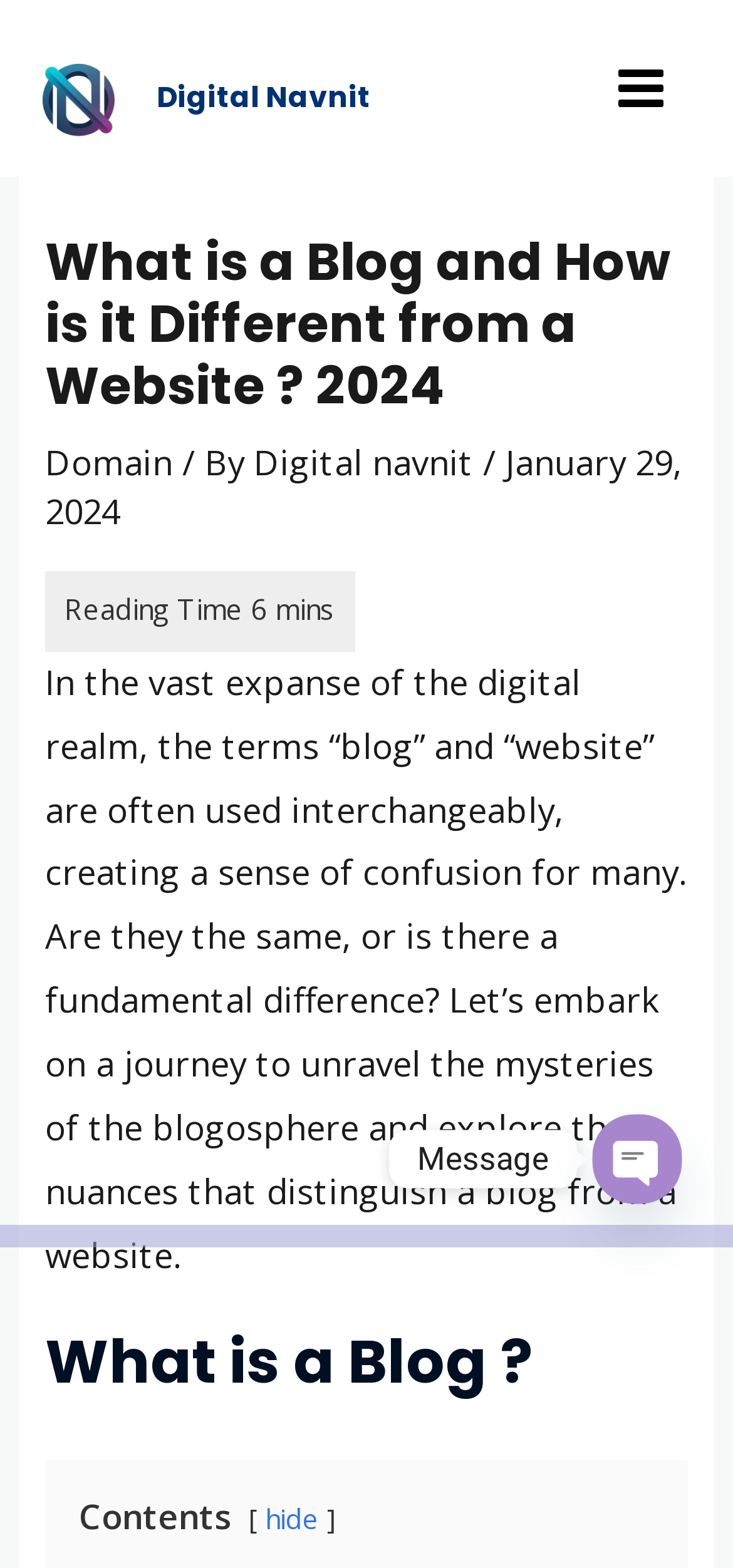What is the date of the article?
Using the image, respond with a single word or phrase.

January 29, 2024